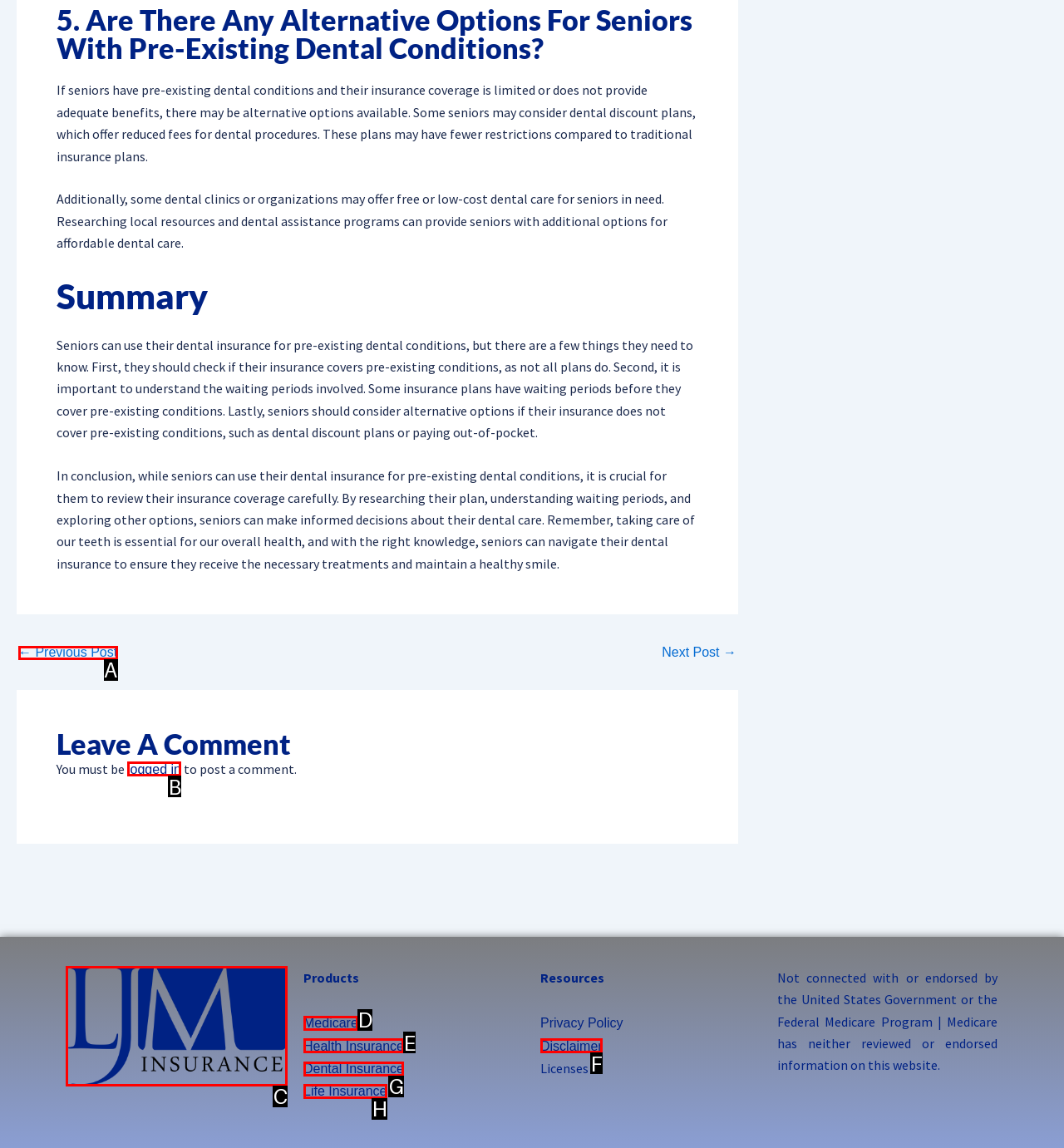Select the proper HTML element to perform the given task: Click on 'LJM insurance agency' Answer with the corresponding letter from the provided choices.

C